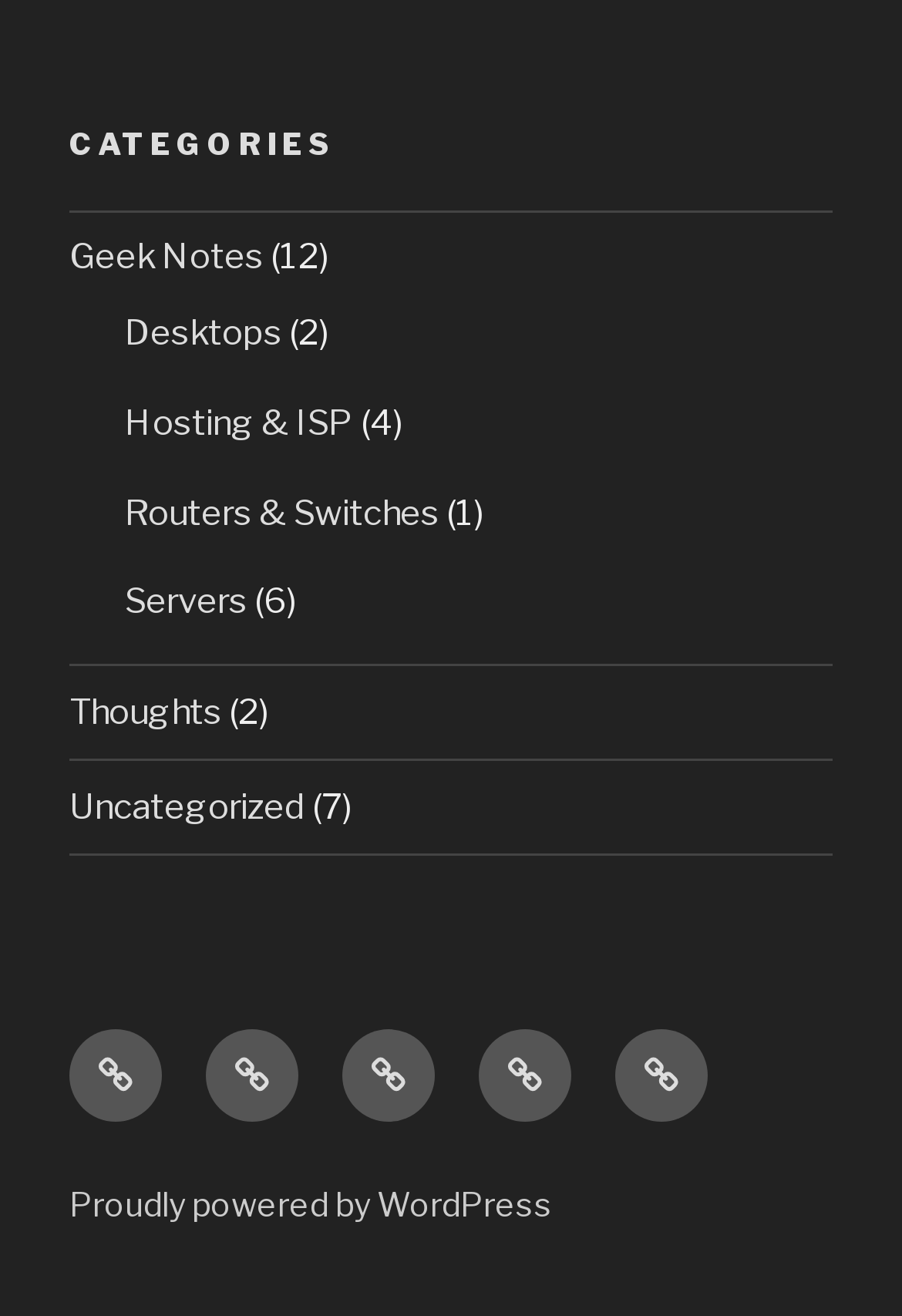Respond to the question below with a single word or phrase: What is the last category listed?

Uncategorized